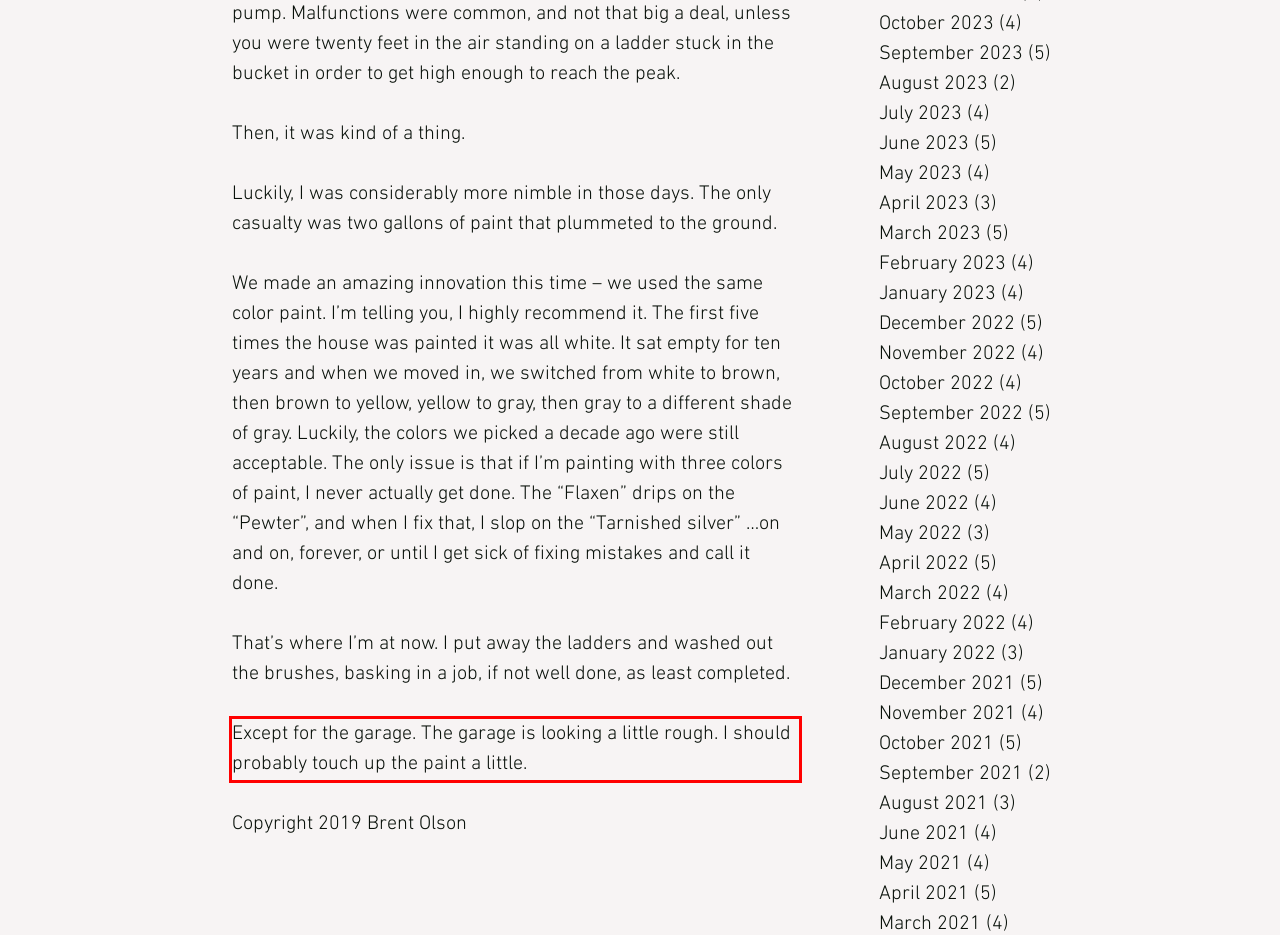You have a screenshot of a webpage where a UI element is enclosed in a red rectangle. Perform OCR to capture the text inside this red rectangle.

Except for the garage. The garage is looking a little rough. I should probably touch up the paint a little.